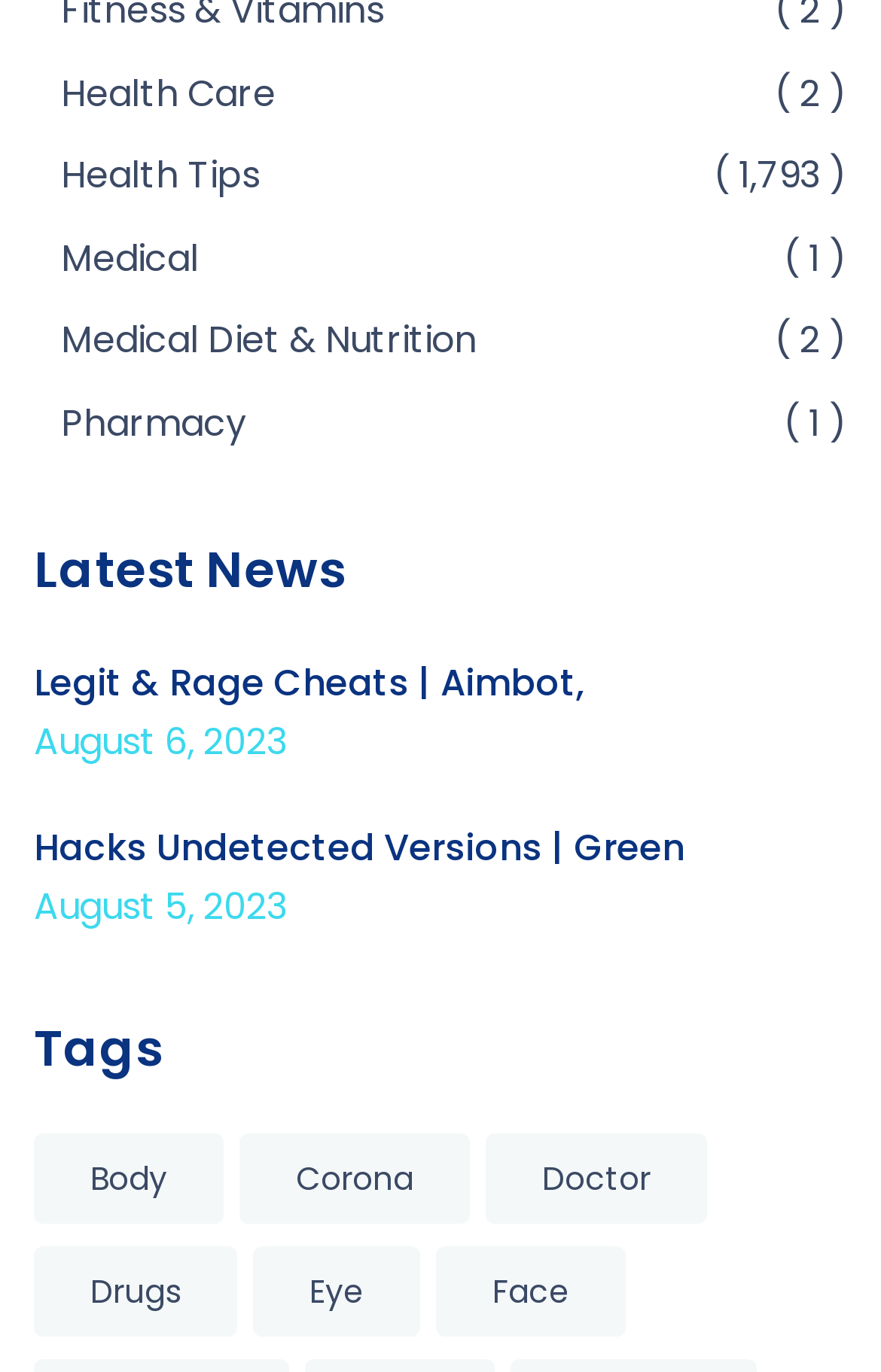What is the category with the most items?
Refer to the image and provide a concise answer in one word or phrase.

Corona